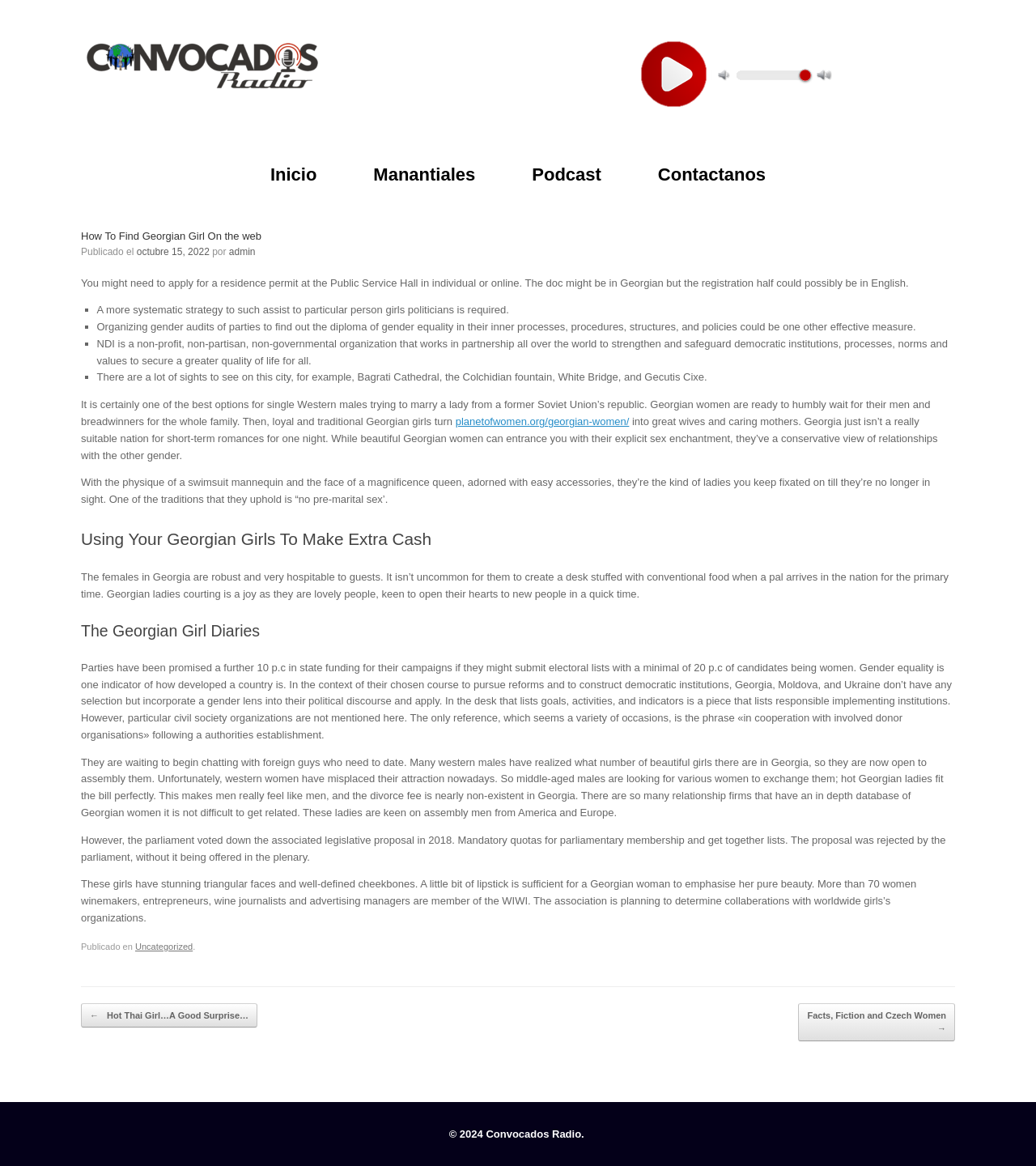Bounding box coordinates are specified in the format (top-left x, top-left y, bottom-right x, bottom-right y). All values are floating point numbers bounded between 0 and 1. Please provide the bounding box coordinate of the region this sentence describes: octubre 15, 2022

[0.132, 0.211, 0.202, 0.22]